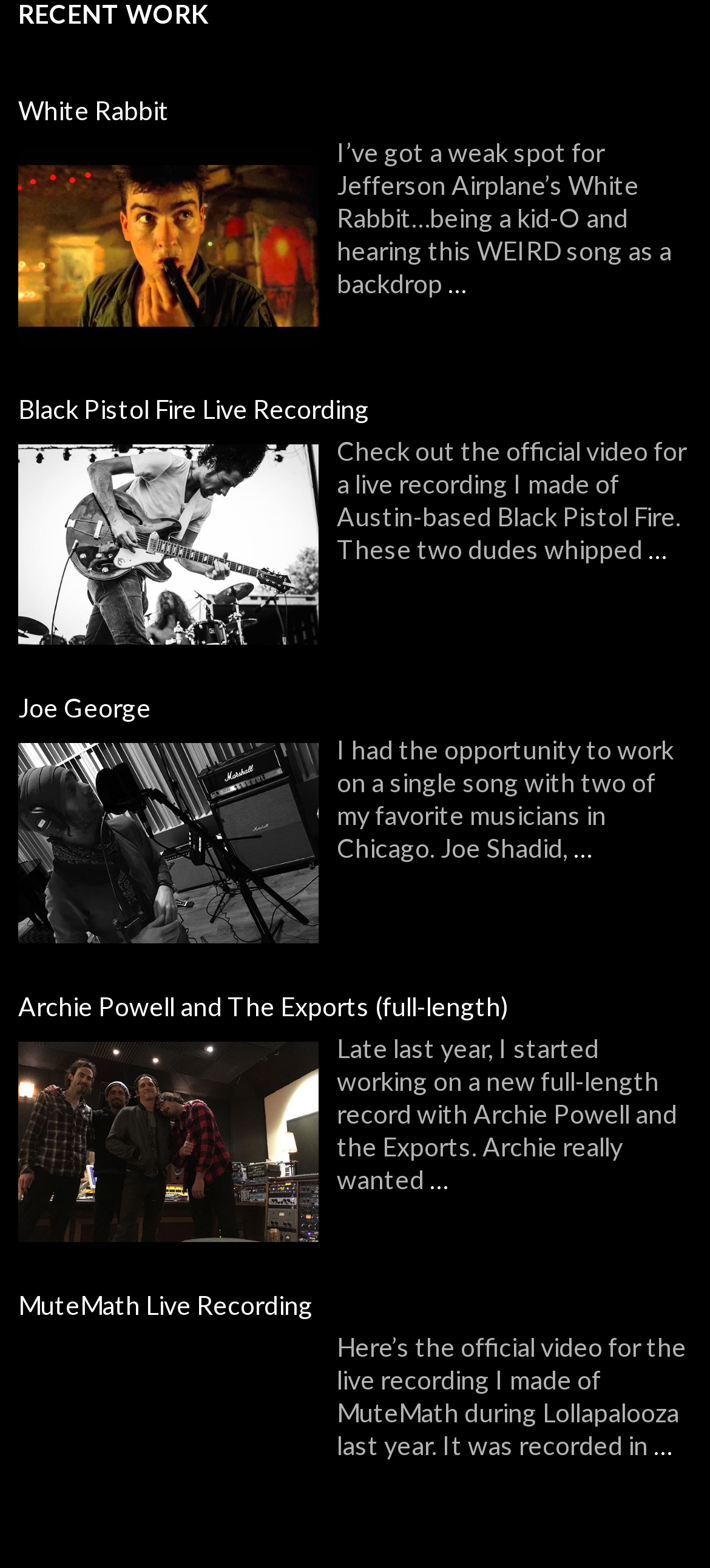Please identify the bounding box coordinates of the clickable area that will fulfill the following instruction: "Click on White Rabbit". The coordinates should be in the format of four float numbers between 0 and 1, i.e., [left, top, right, bottom].

[0.026, 0.061, 0.974, 0.081]